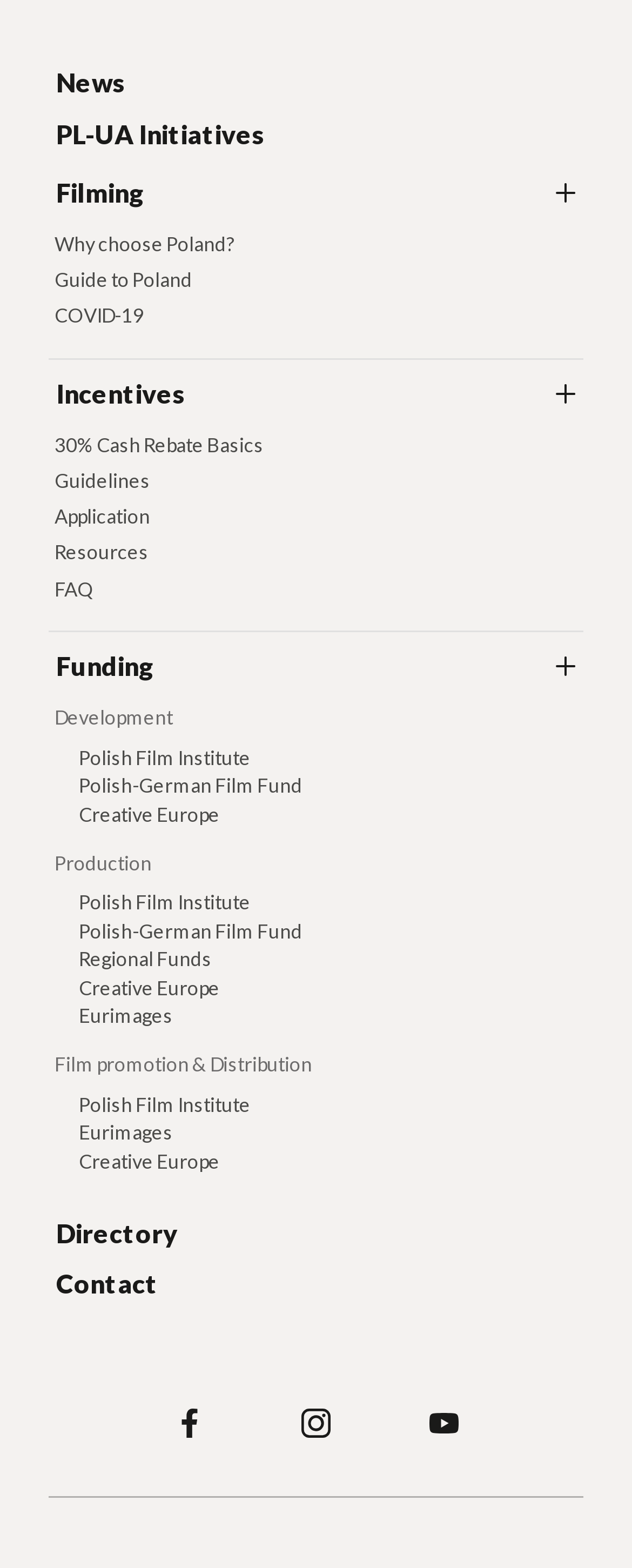How many links are there in the main navigation? From the image, respond with a single word or brief phrase.

4